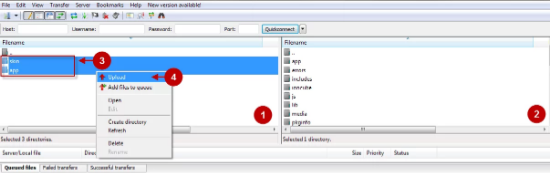Deliver an in-depth description of the image, highlighting major points.

This image demonstrates the process of uploading files using an FTP client, specifically FileZilla. The interface is divided into two main panels: the left panel represents the local files on your computer, while the right panel shows the remote server's directory structure. 

Key actions are highlighted with numbered markers:

1. The "Selected directory" section on the remote side, showing the current working folder on the server.
2. The "Successful transfers" section at the bottom indicates files that have been uploaded without errors.
3. On the local side, a folder named “app” is selected, indicating it contains the files to upload.
4. The user is prompted to select the “Upload” option from the context menu that appears after right-clicking on the selected folder. 

This visual guide serves to assist users in managing their file transfers effectively while updating the Magento Plumrocket extension.